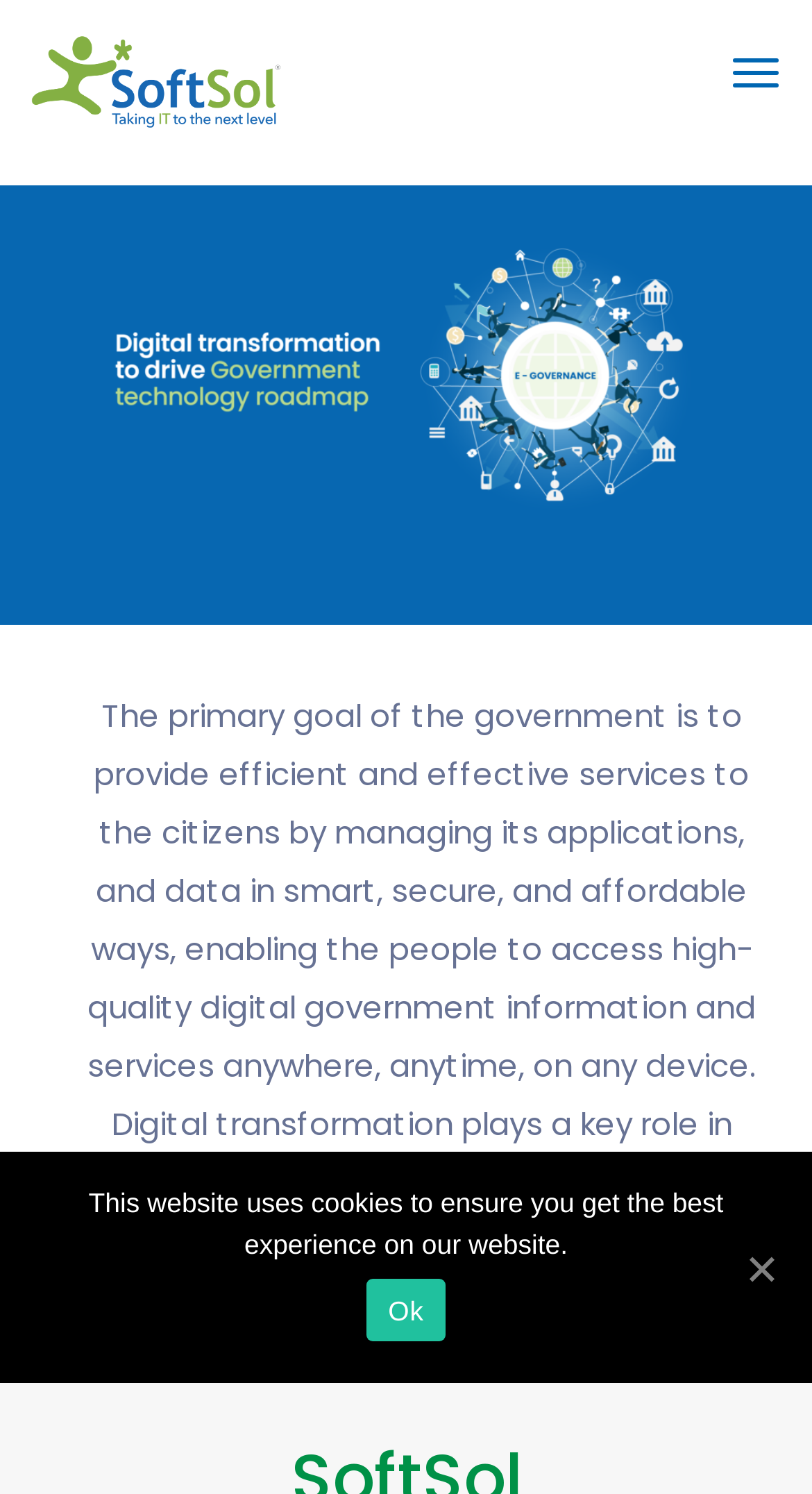Please provide a brief answer to the question using only one word or phrase: 
What is the primary goal of the government?

Provide efficient services